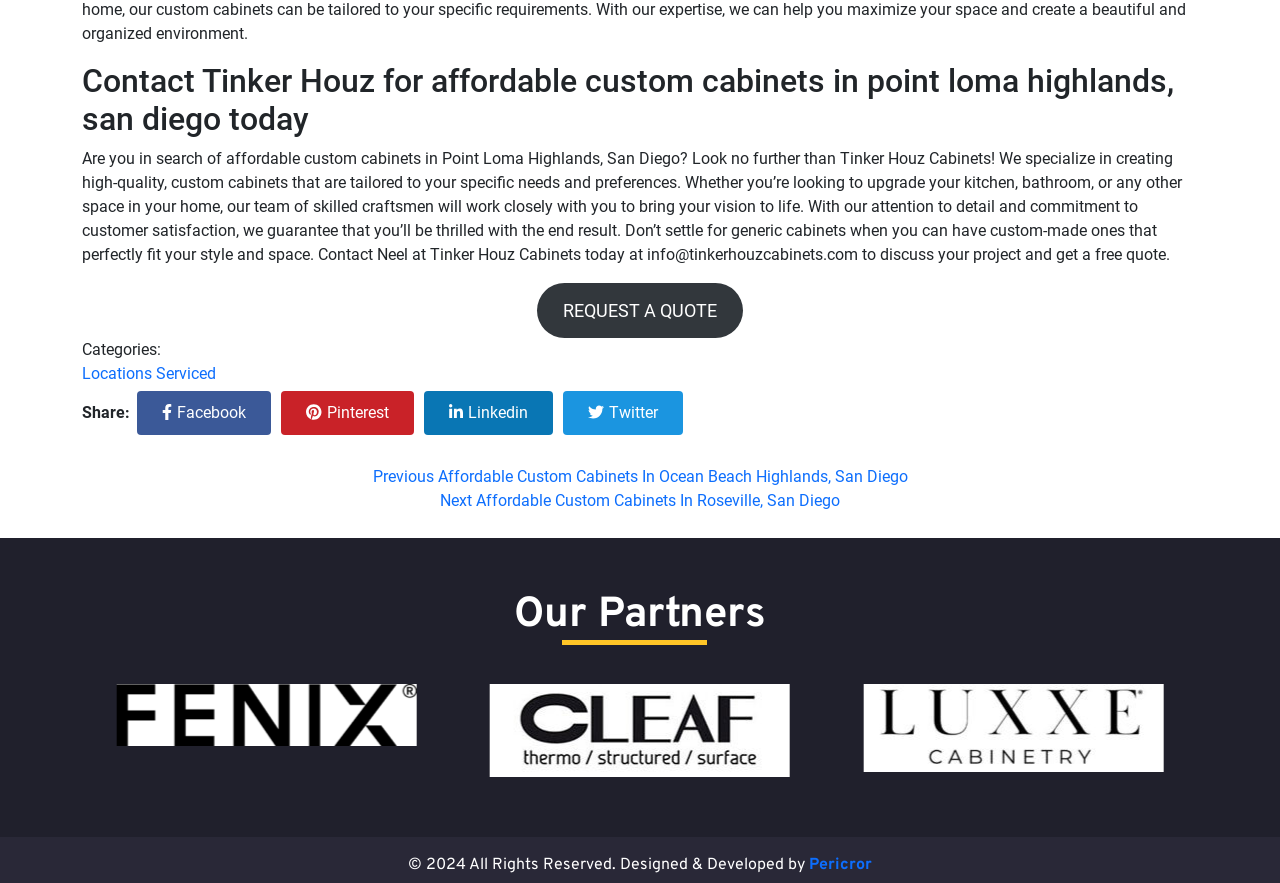Please provide a detailed answer to the question below by examining the image:
What is the name of one of the partners of Tinker Houz?

The webpage features a carousel with images of Tinker Houz's partners, and one of the images is labeled as 'Fenix'.